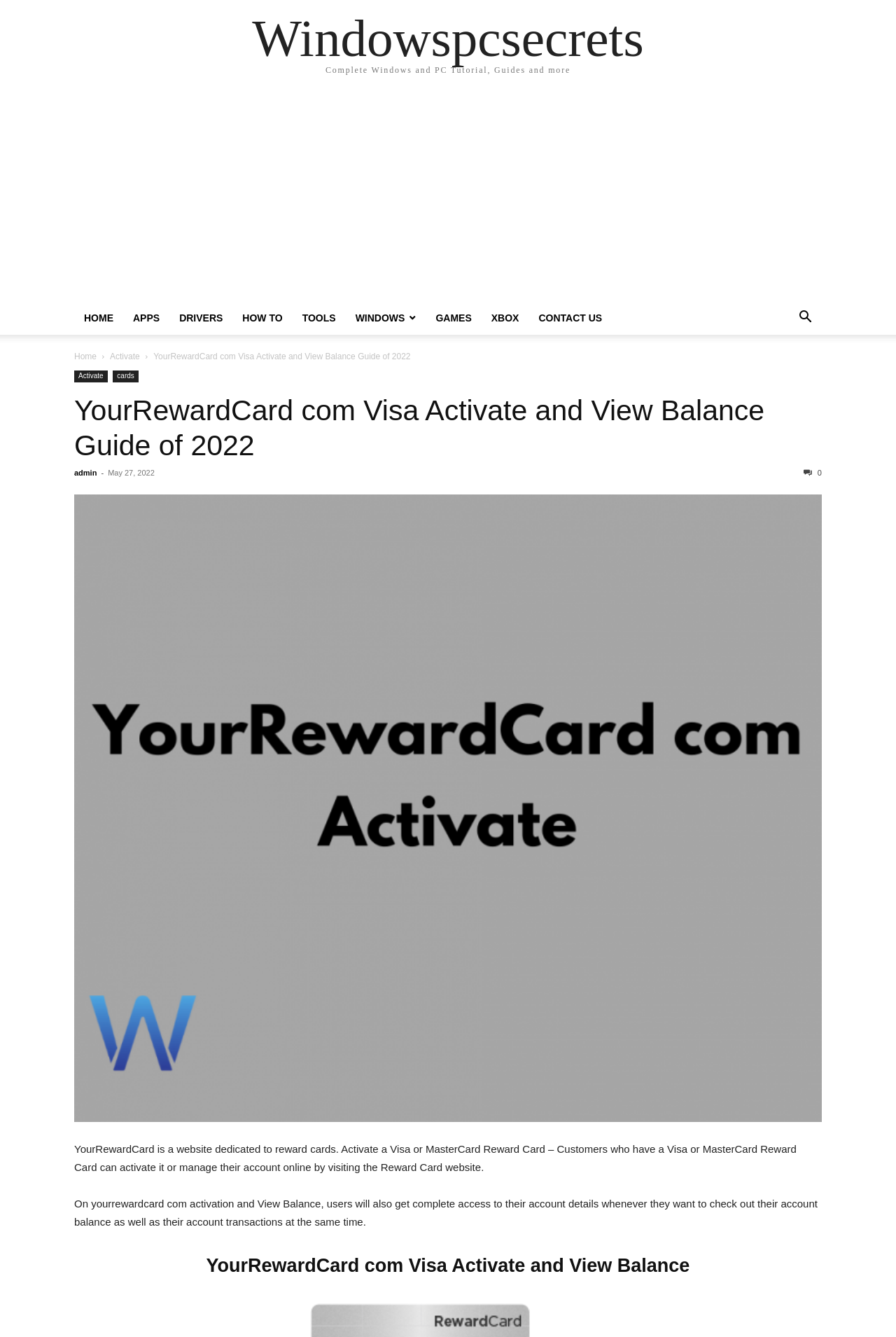Provide a one-word or short-phrase response to the question:
What is the main topic of the webpage?

Reward card activation and balance